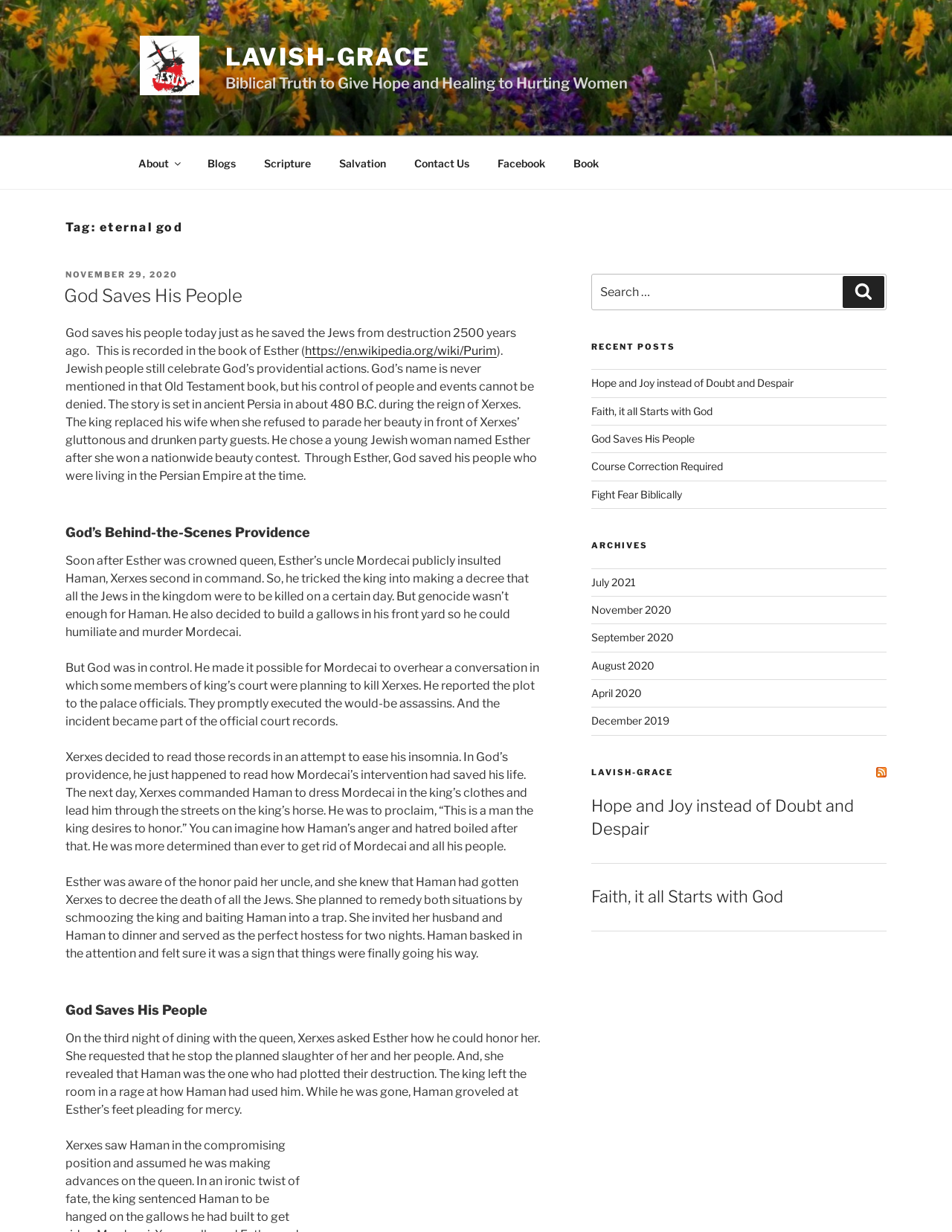Please pinpoint the bounding box coordinates for the region I should click to adhere to this instruction: "Search for something".

[0.621, 0.222, 0.931, 0.252]